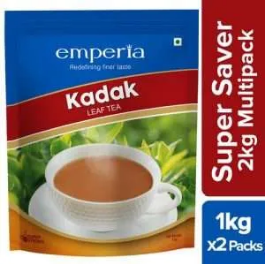Describe all the elements in the image with great detail.

The image features the packaging of **Emperia Kadak Tea**, presented in a vibrant and appealing design. This multipack contains **two 1 kg pouches**, totaling **2 kg** of Kadak leaf tea, marketed as a **Super Saver** option. The notable imagery includes a white teacup filled with rich, dark tea, set against a background of lush green tea leaves, highlighting the beverage's freshness and strength. The product's branding emphasizes its quality and invigorating properties, making it an ideal choice for tea lovers looking for a bold and refreshing experience.